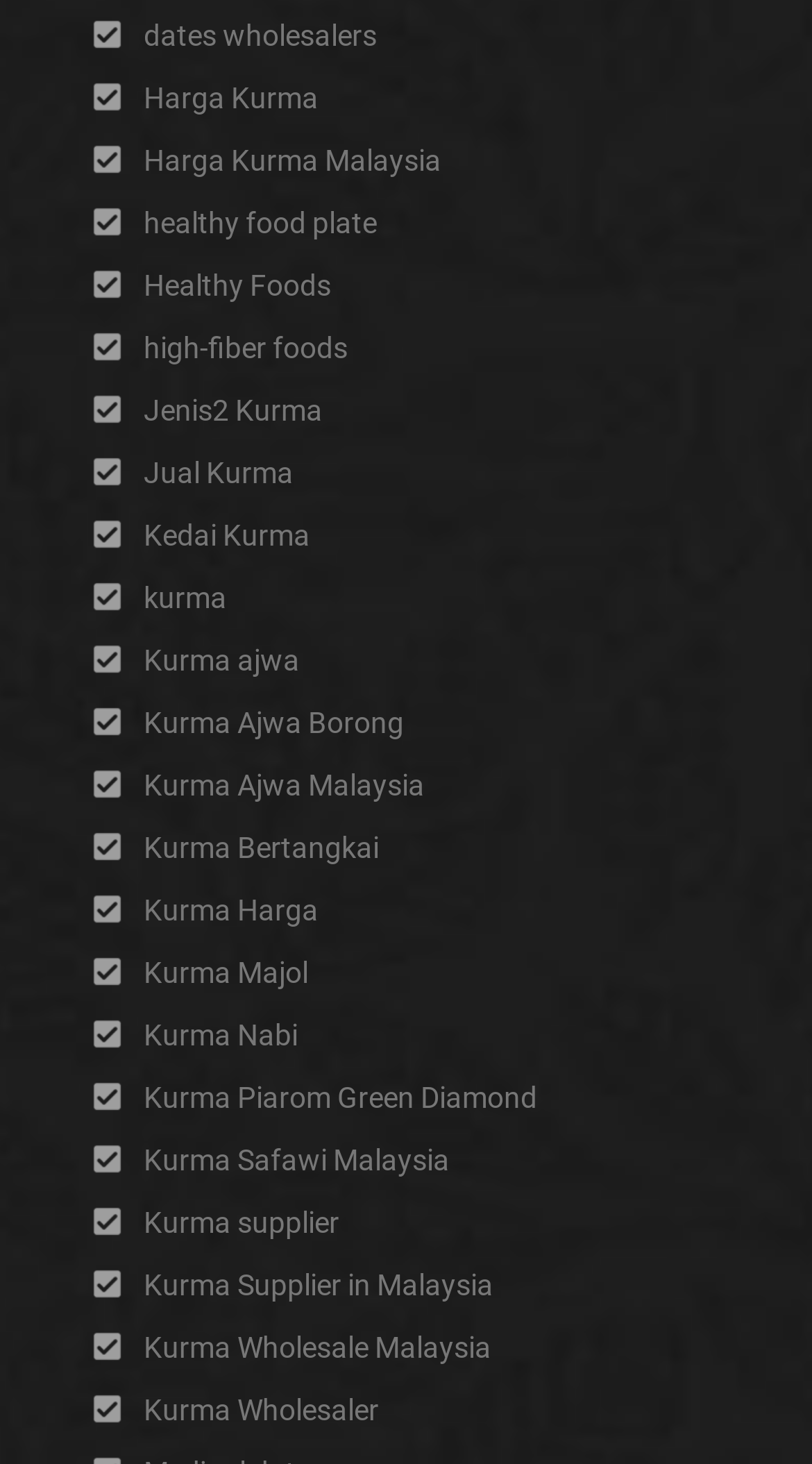What is the main topic of this webpage?
Provide a detailed and well-explained answer to the question.

Based on the numerous links related to dates, such as 'Harga Kurma', 'Kurma Ajwa', and 'Kurma Wholesale Malaysia', it can be inferred that the main topic of this webpage is dates.